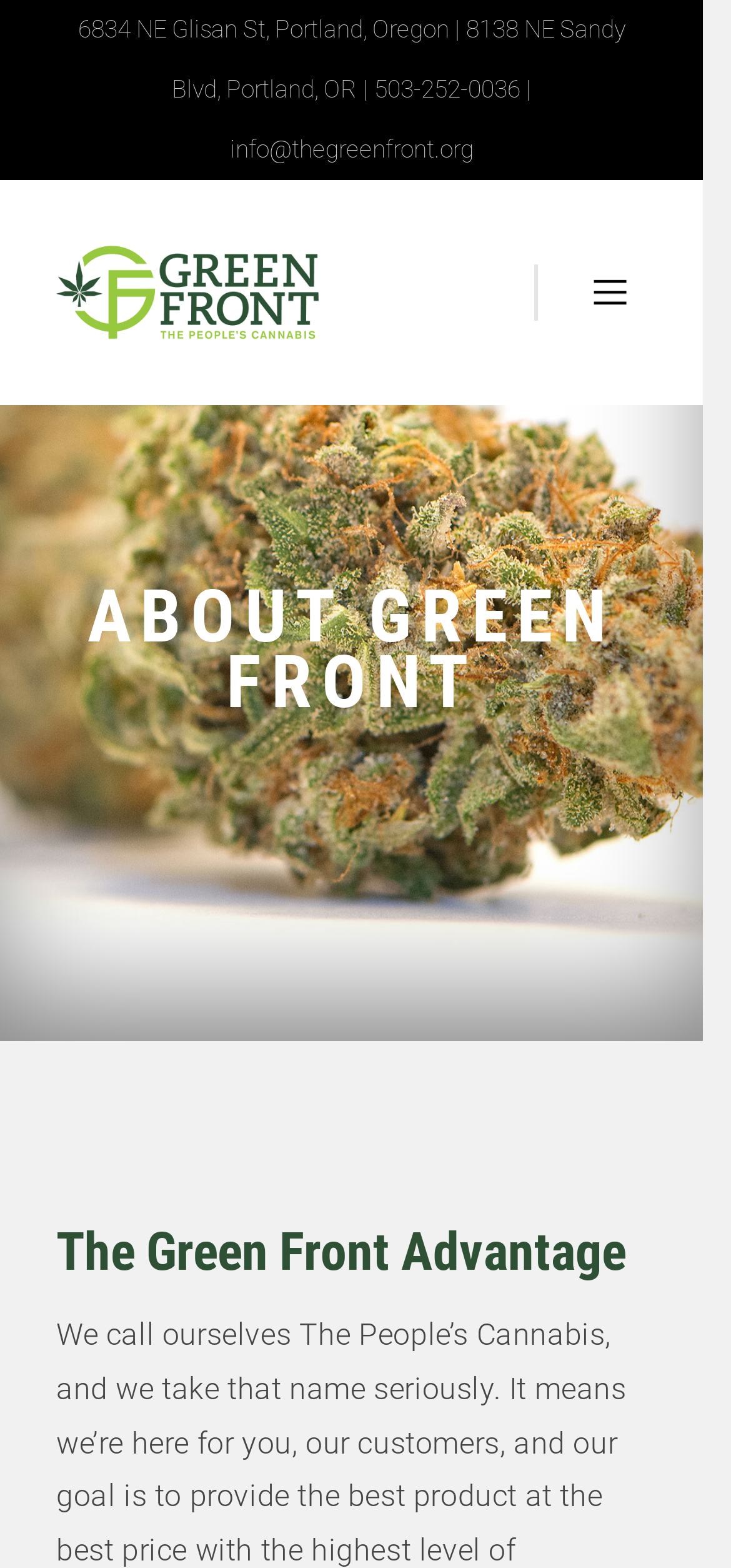Using the details in the image, give a detailed response to the question below:
What is the name of the dispensary?

I found the name 'The Green Front Dispensary' repeated multiple times on the webpage, including in the links and images, indicating that it is the name of the dispensary.